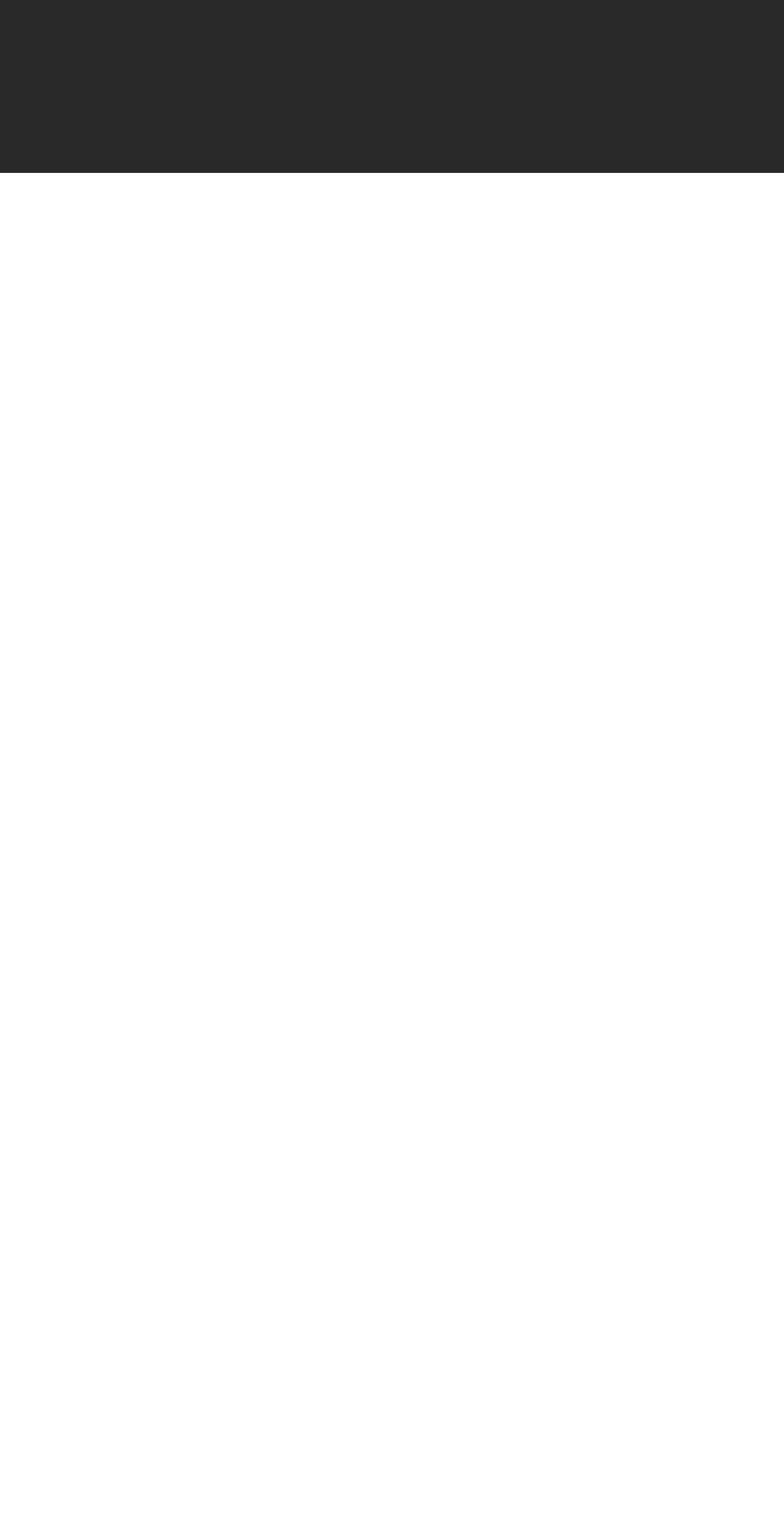Provide a short, one-word or phrase answer to the question below:
What are the quick links?

Products, Application